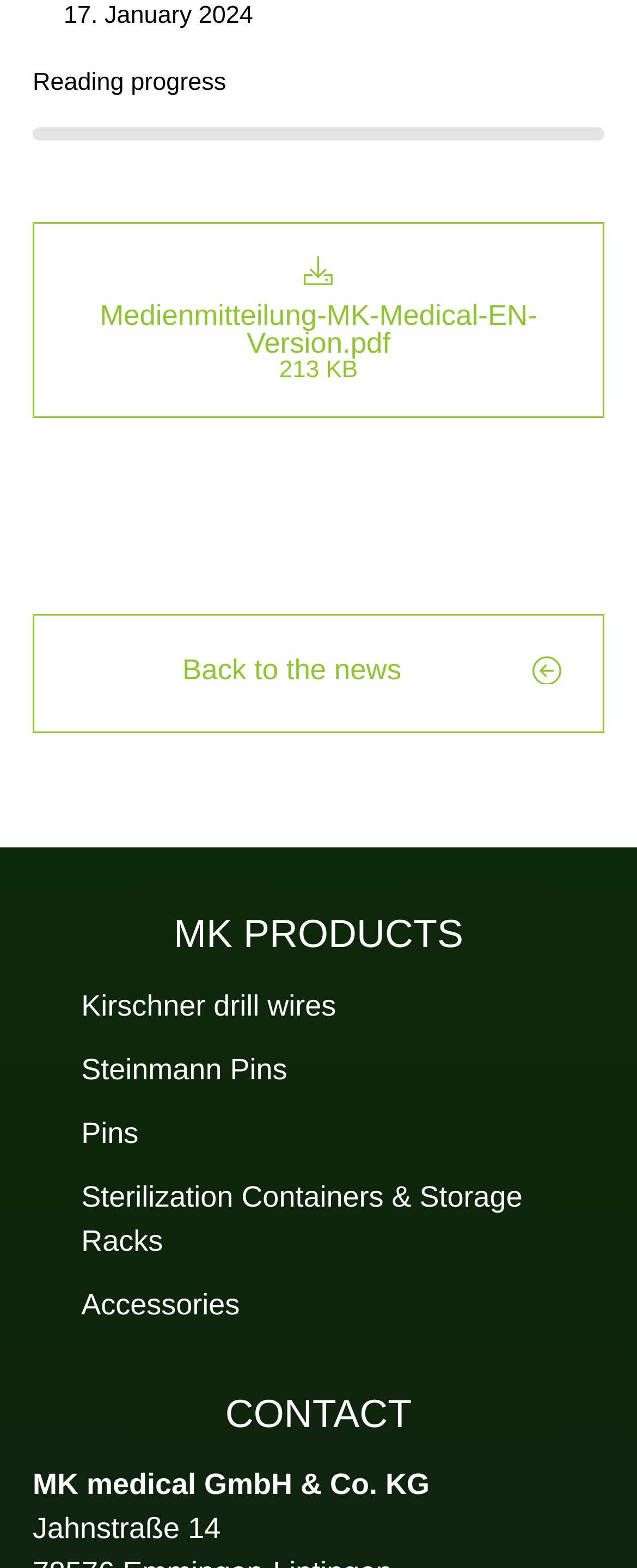How many links are there under 'MK PRODUCTS'?
From the image, respond using a single word or phrase.

5